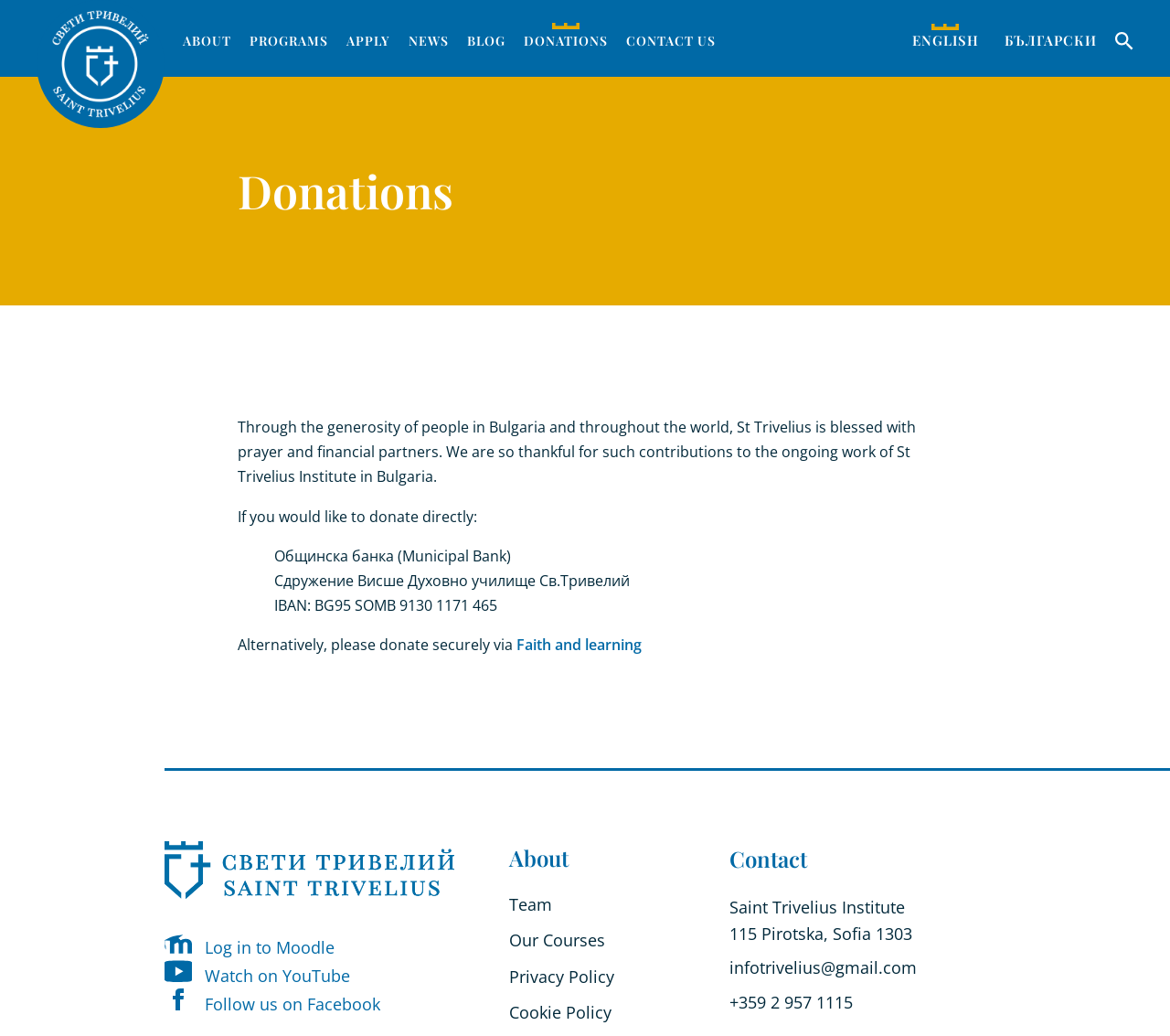From the element description New Hyde Park Herald Courier, predict the bounding box coordinates of the UI element. The coordinates must be specified in the format (top-left x, top-left y, bottom-right x, bottom-right y) and should be within the 0 to 1 range.

None